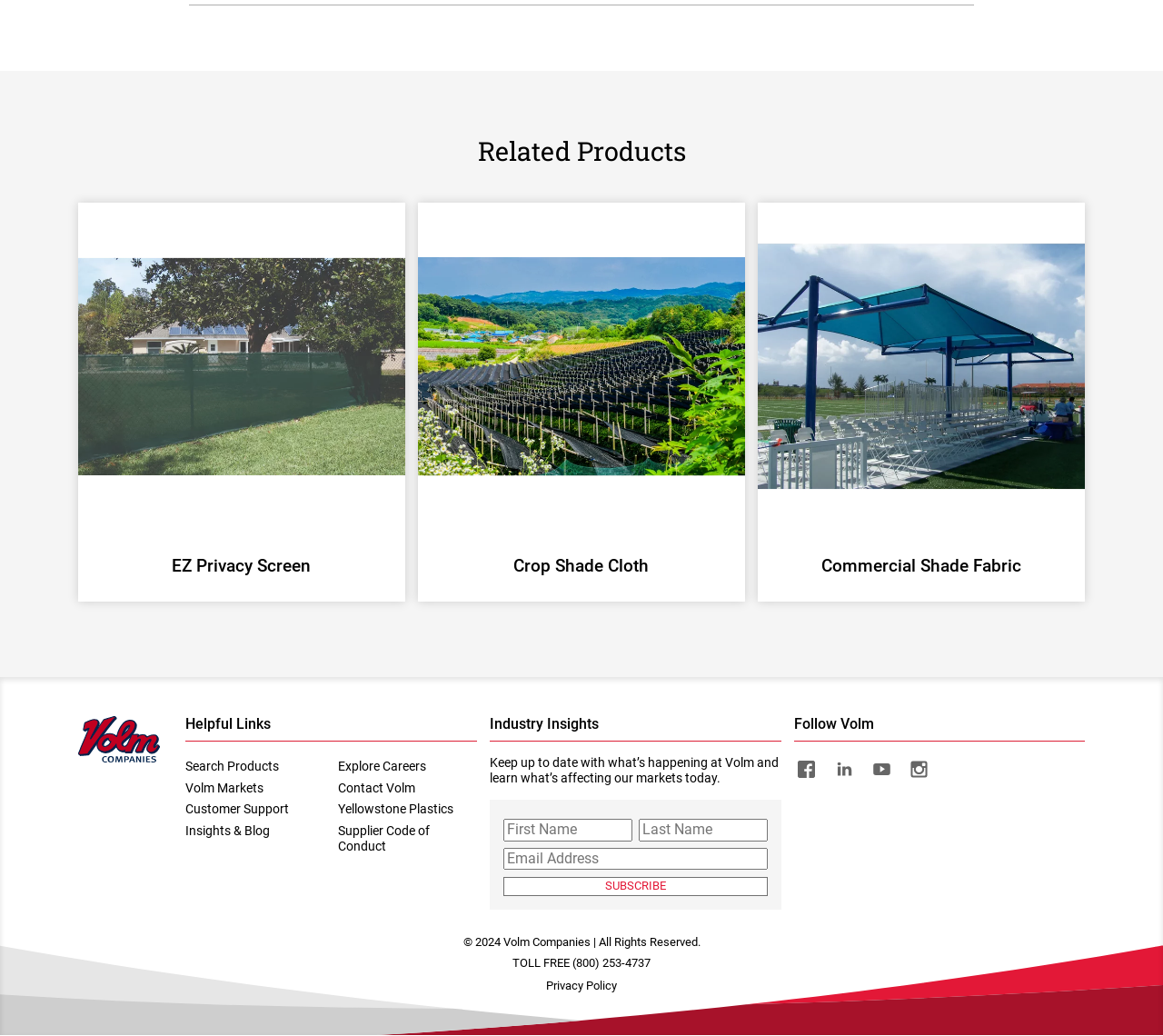Determine the bounding box coordinates of the clickable region to carry out the instruction: "Enter your first name in the input field".

[0.432, 0.791, 0.544, 0.812]